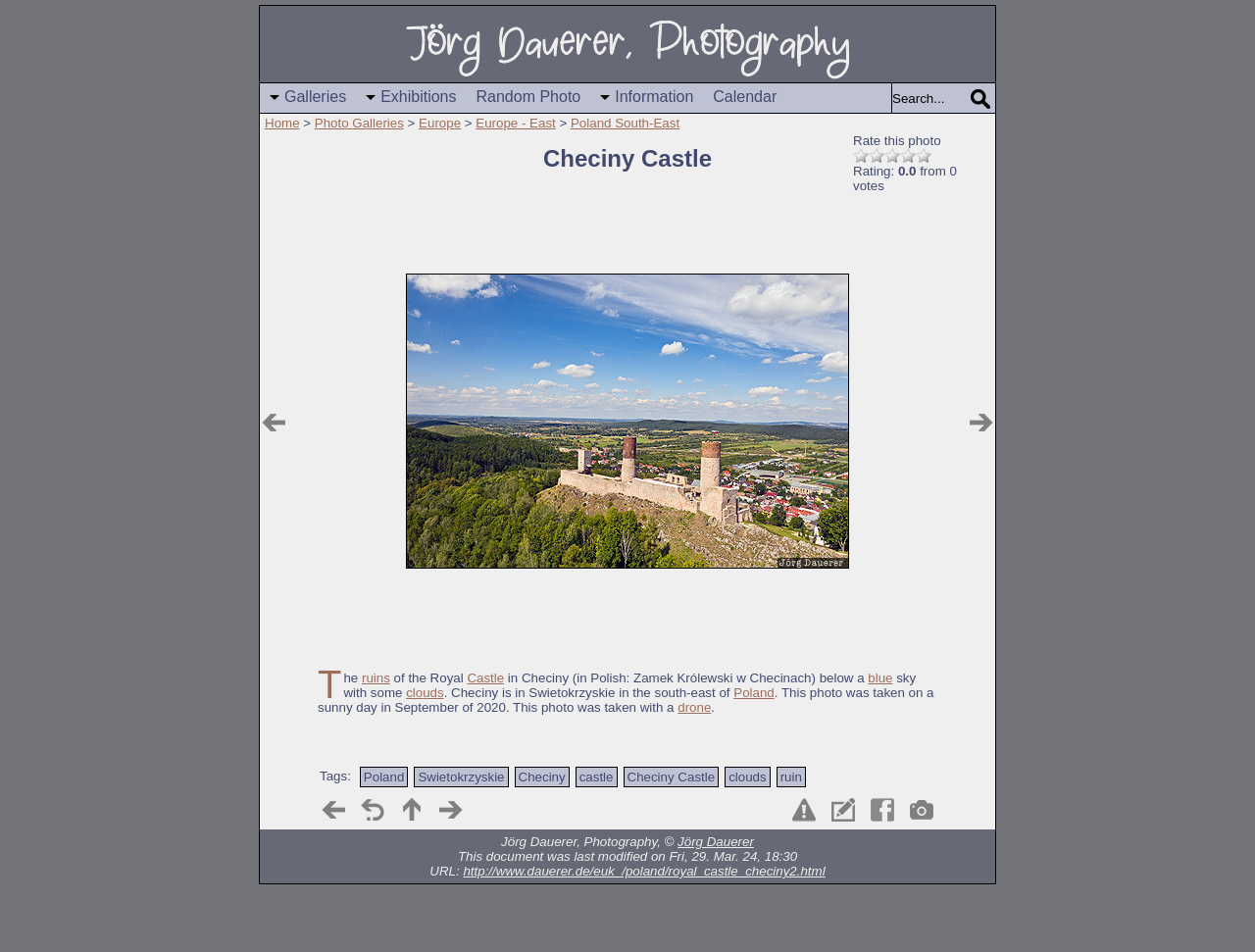Using the description "Log in", predict the bounding box of the relevant HTML element.

None